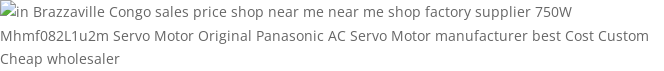Please answer the following question using a single word or phrase: 
Where is the wholesaler based?

Brazzaville, Congo